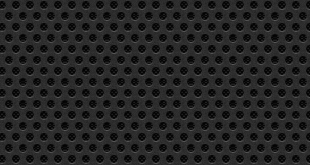Give a meticulous account of what the image depicts.

The image showcases a textured pattern featuring a series of circular shapes arranged in a grid formation against a dark background. This design creates a visually striking effect, emphasizing depth and intrigue, potentially serving as a backdrop for themes related to mystery or technology. The context surrounding the image suggests it is part of a discussion on UFOs and related phenomena, contributing to the overall atmosphere of exploration and curiosity about the unknown. This visual element complements the article titled "UFOs," indicating a focus on understanding and investigating unexplained aerial phenomena.